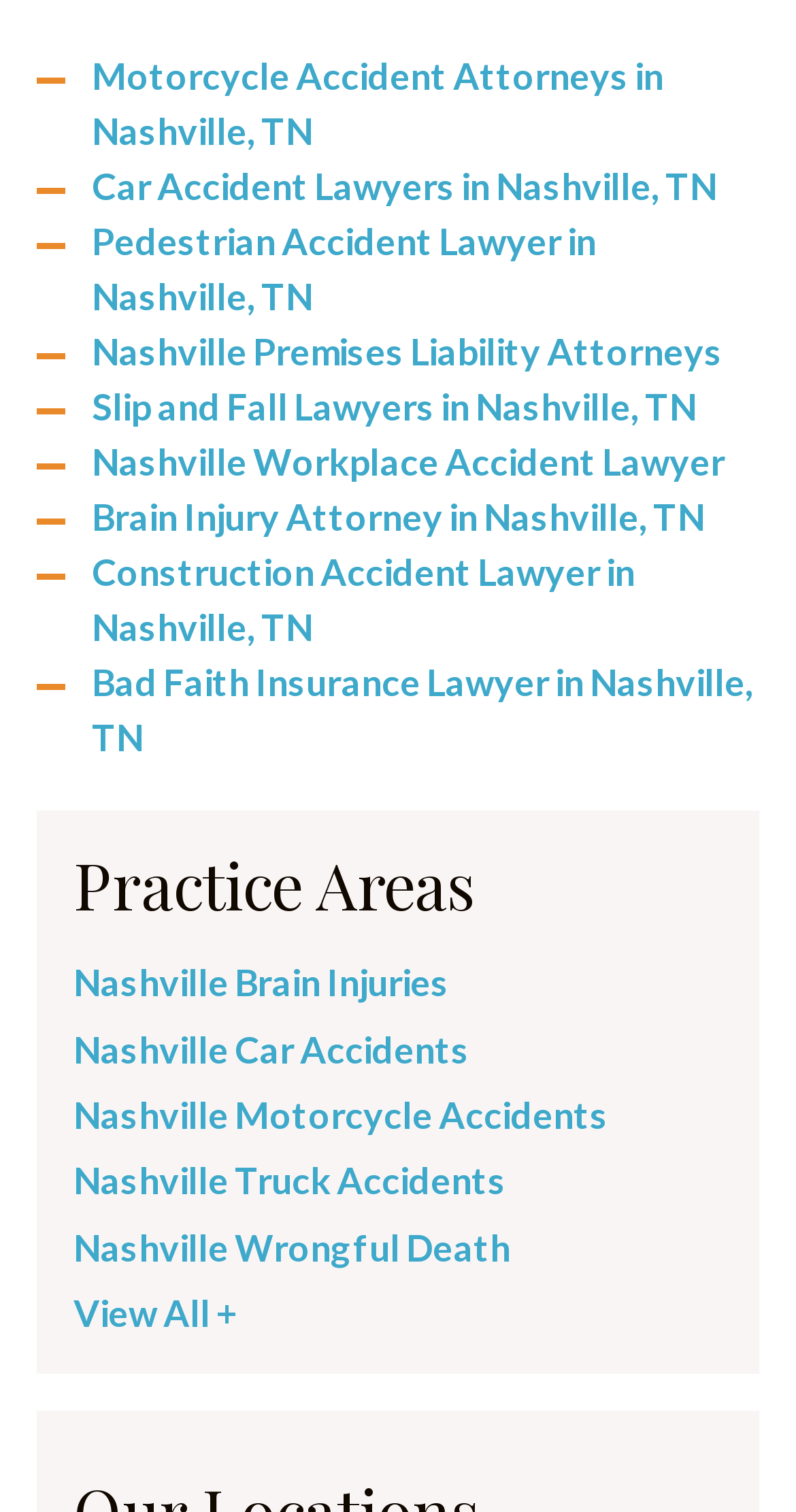What is the category of the links above the 'Practice Areas' heading?
Look at the webpage screenshot and answer the question with a detailed explanation.

The links above the 'Practice Areas' heading have text such as 'Motorcycle Accident Attorneys in Nashville, TN', 'Car Accident Lawyers in Nashville, TN', and so on. This suggests that they are categorizing different types of accidents, which is why I conclude that the category is accident types.